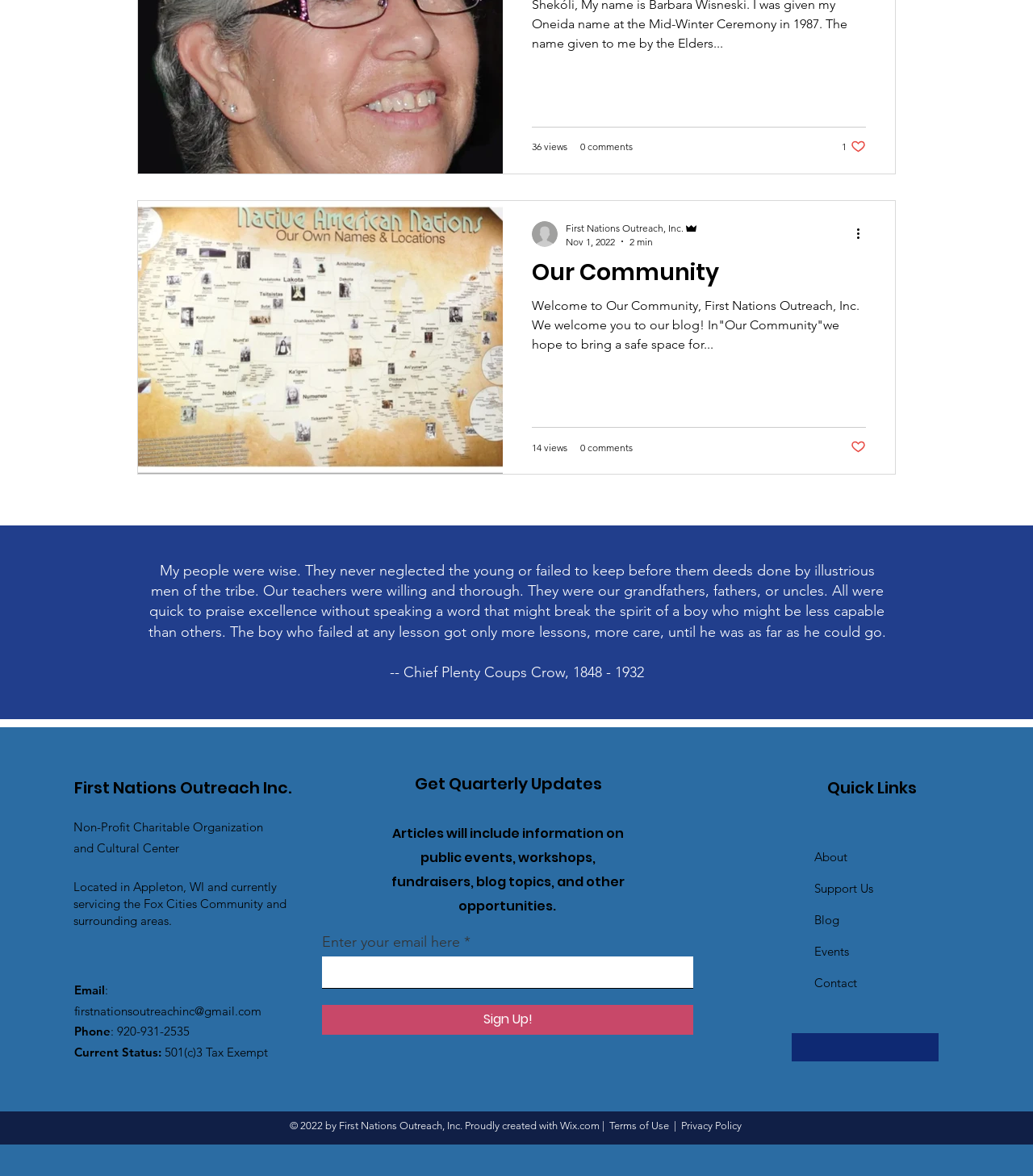Can you specify the bounding box coordinates of the area that needs to be clicked to fulfill the following instruction: "Click the 'More actions' button"?

[0.827, 0.19, 0.845, 0.207]